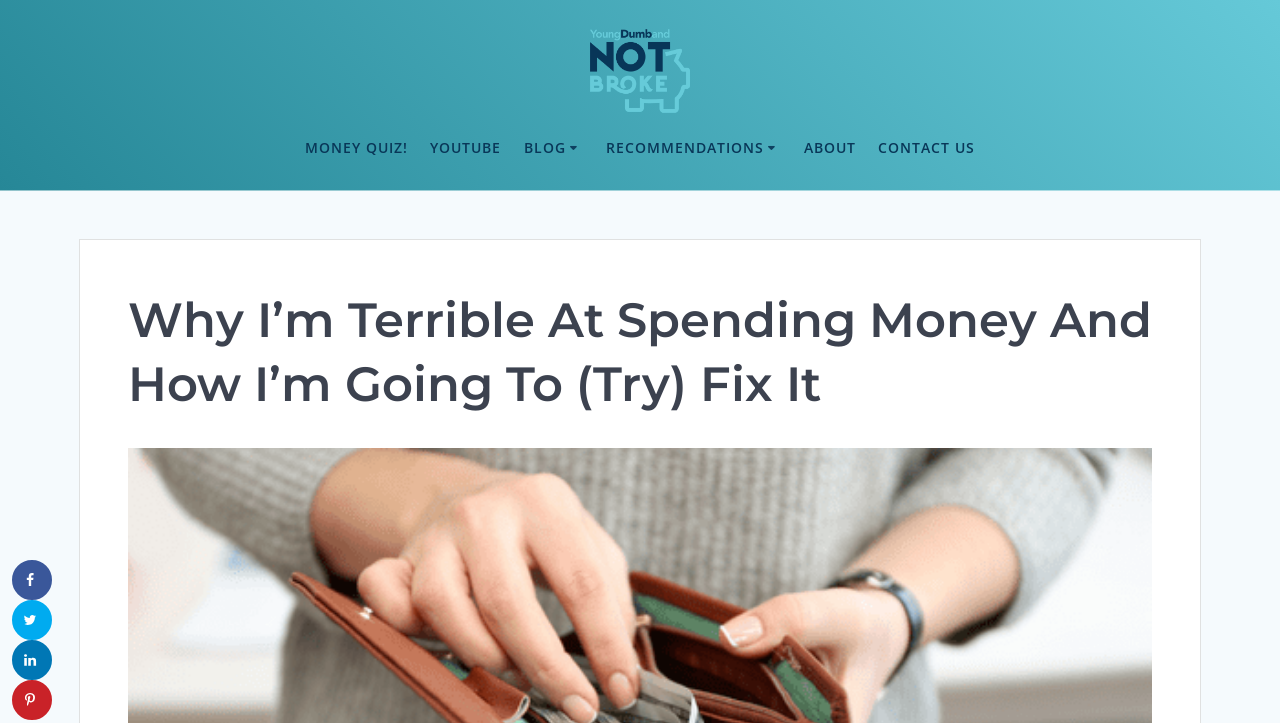Could you determine the bounding box coordinates of the clickable element to complete the instruction: "Search for something"? Provide the coordinates as four float numbers between 0 and 1, i.e., [left, top, right, bottom].

None